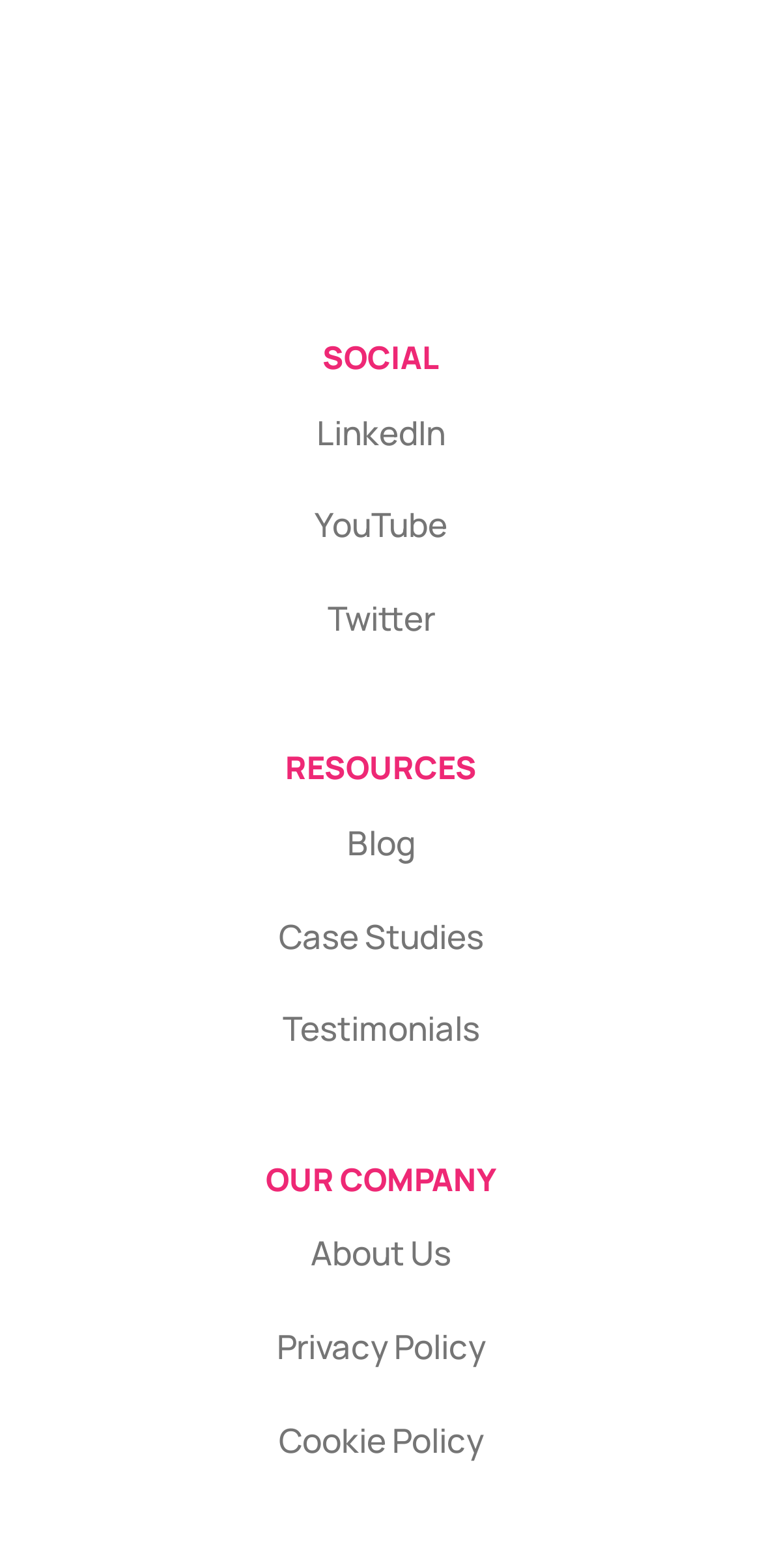Find the bounding box of the UI element described as follows: "Case Studies".

[0.365, 0.582, 0.635, 0.611]